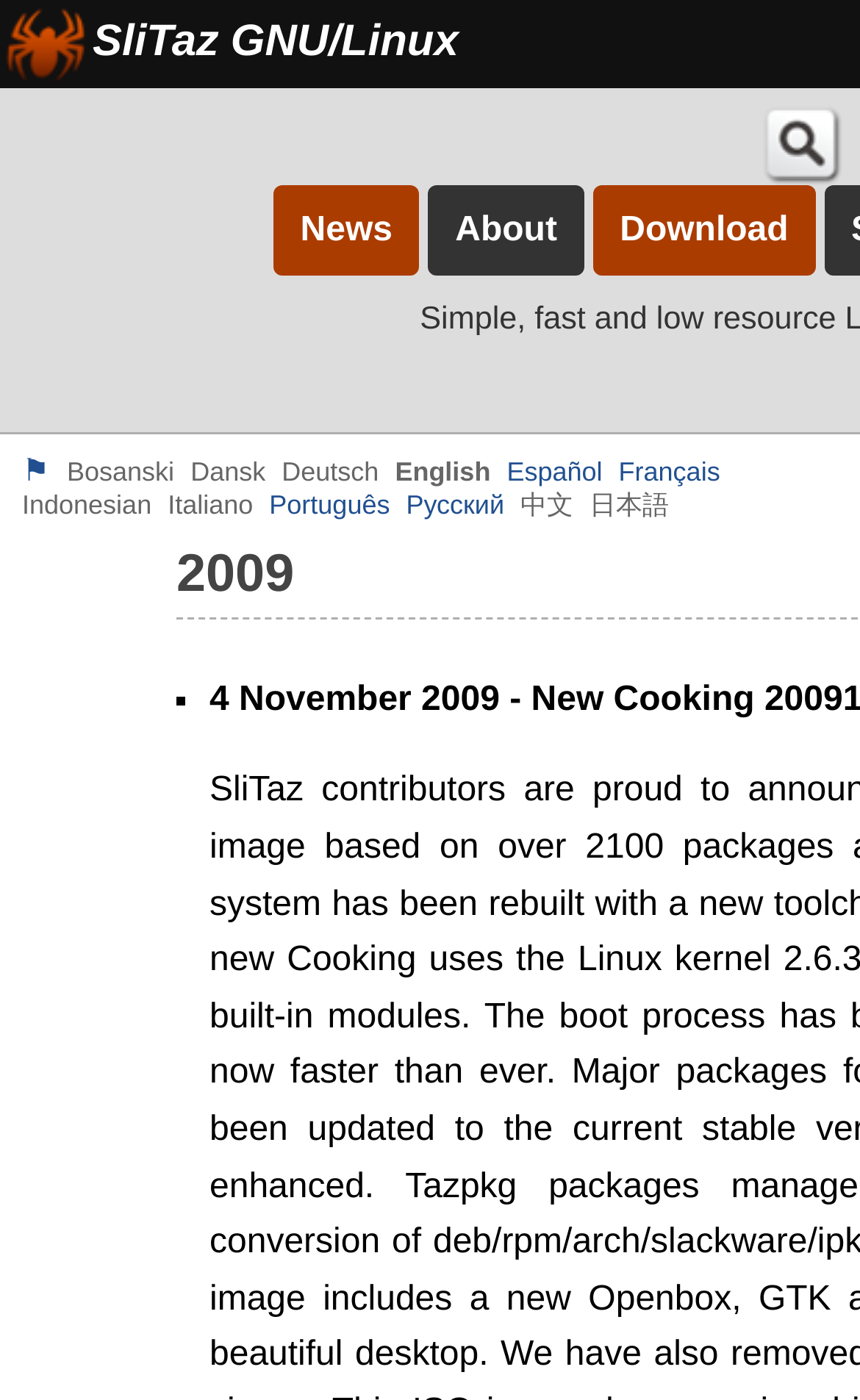Identify the bounding box coordinates for the UI element described as: "Download". The coordinates should be provided as four floats between 0 and 1: [left, top, right, bottom].

[0.69, 0.132, 0.948, 0.197]